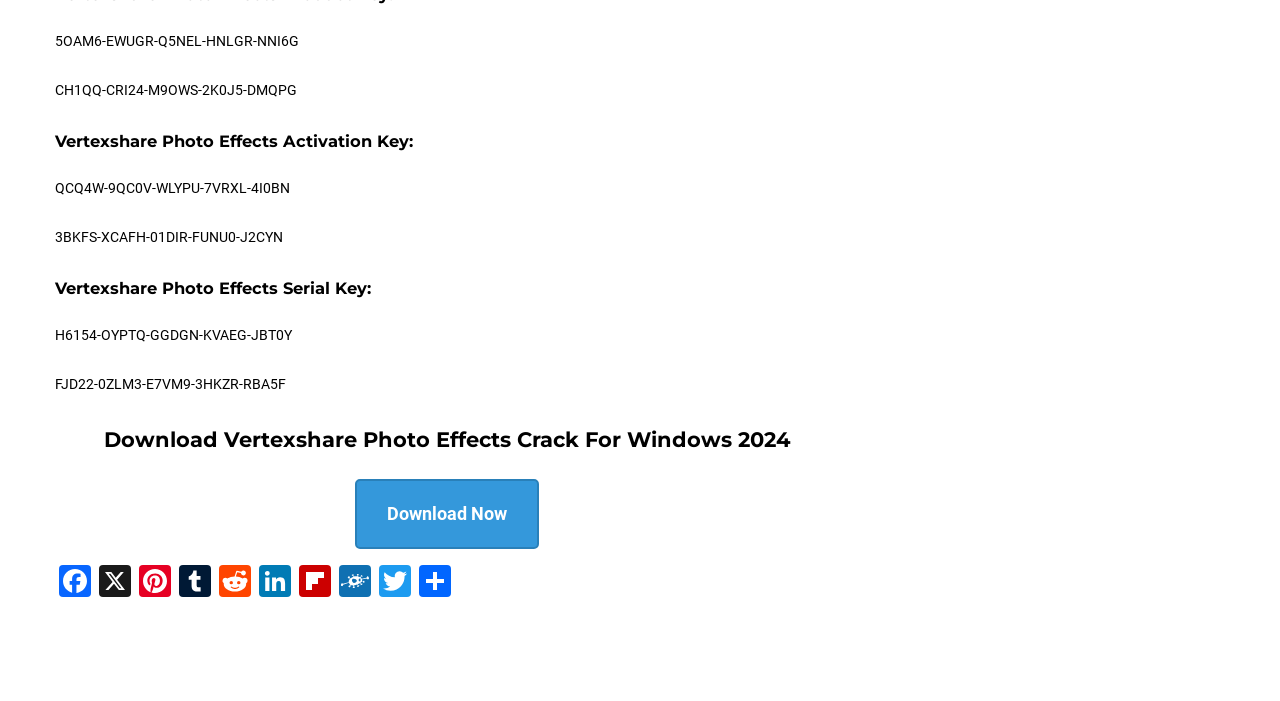Please determine the bounding box coordinates of the element to click in order to execute the following instruction: "Download Vertexshare Photo Effects Crack". The coordinates should be four float numbers between 0 and 1, specified as [left, top, right, bottom].

[0.277, 0.683, 0.421, 0.783]